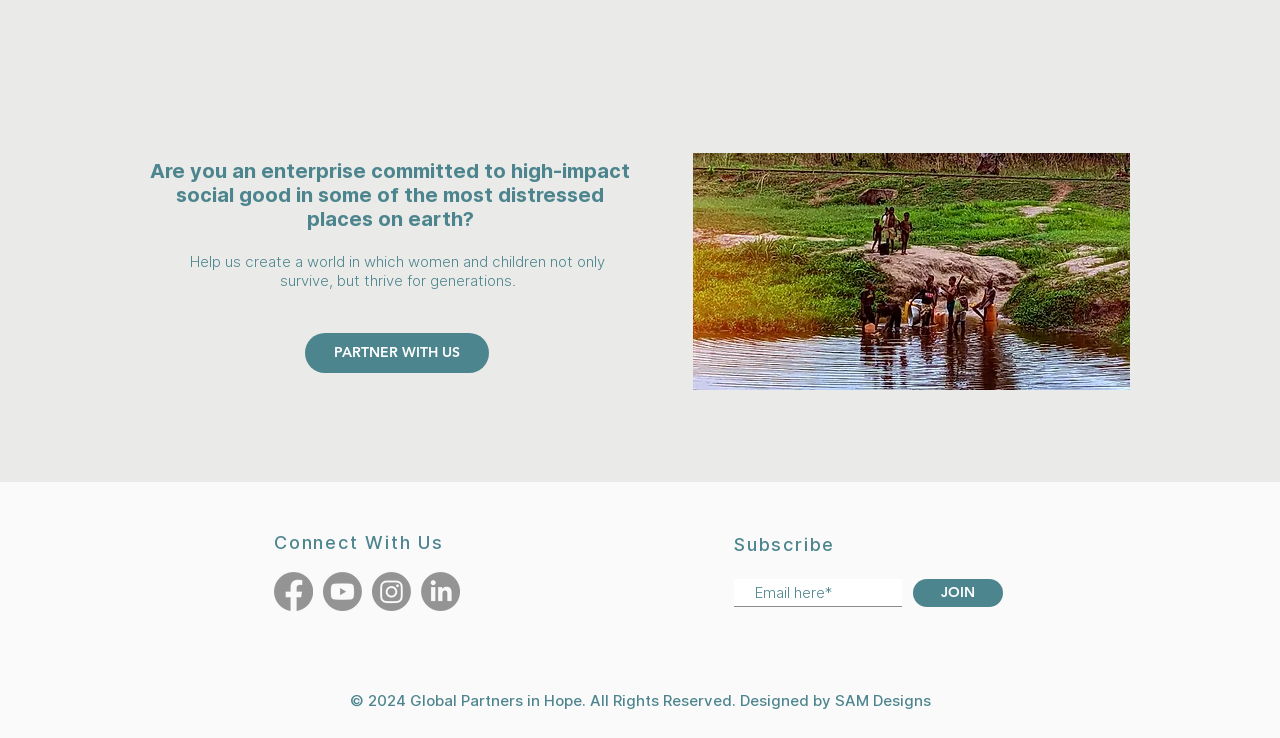What is the name of the designer of this website?
Refer to the screenshot and deliver a thorough answer to the question presented.

The heading at the bottom of the page with bounding box coordinates [0.259, 0.935, 0.741, 0.963] contains the text 'Designed by SAM Designs', indicating that SAM Designs is the name of the designer of this website.